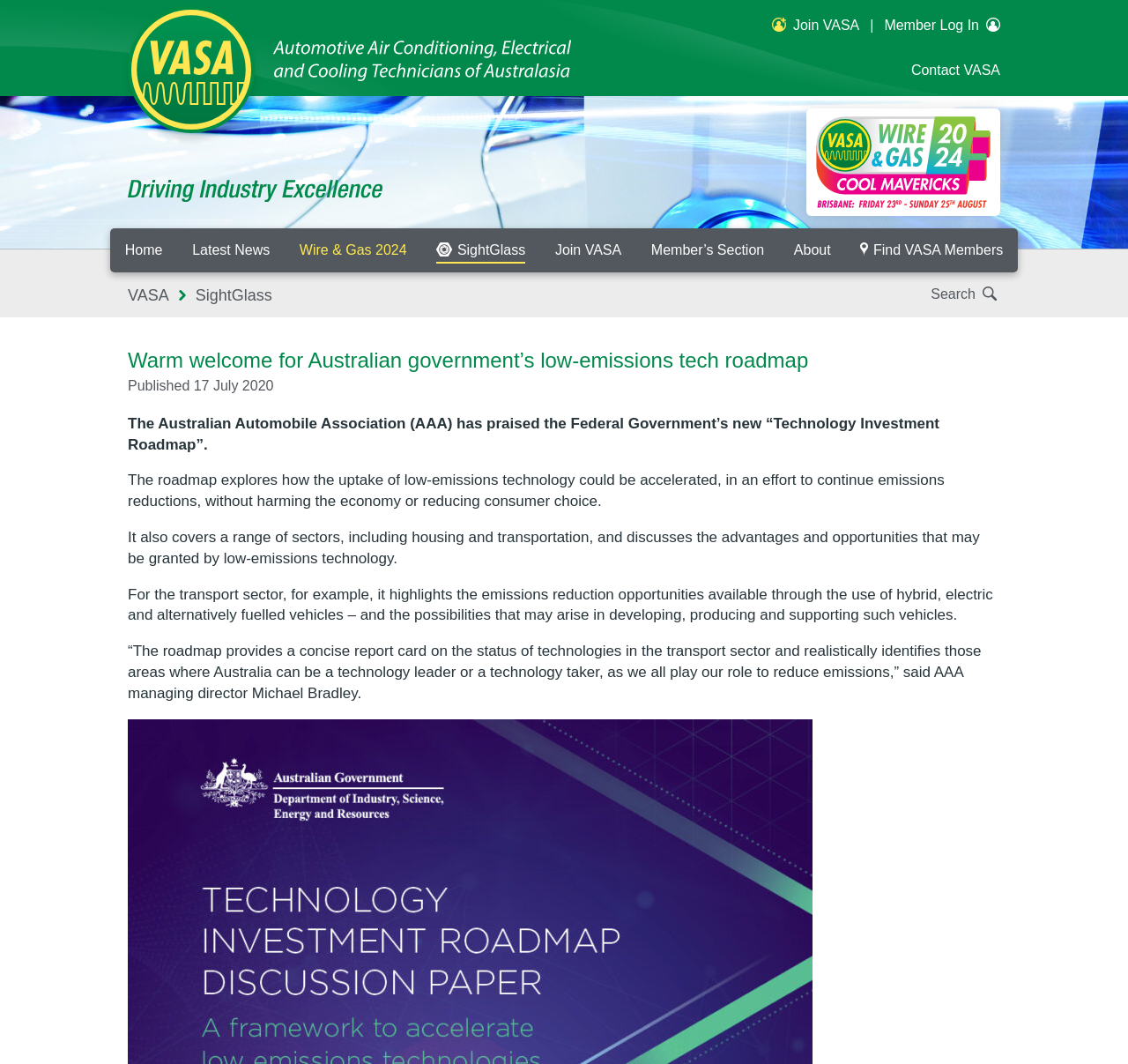For the following element description, predict the bounding box coordinates in the format (top-left x, top-left y, bottom-right x, bottom-right y). All values should be floating point numbers between 0 and 1. Description: Wire & Gas 2024

[0.252, 0.215, 0.374, 0.256]